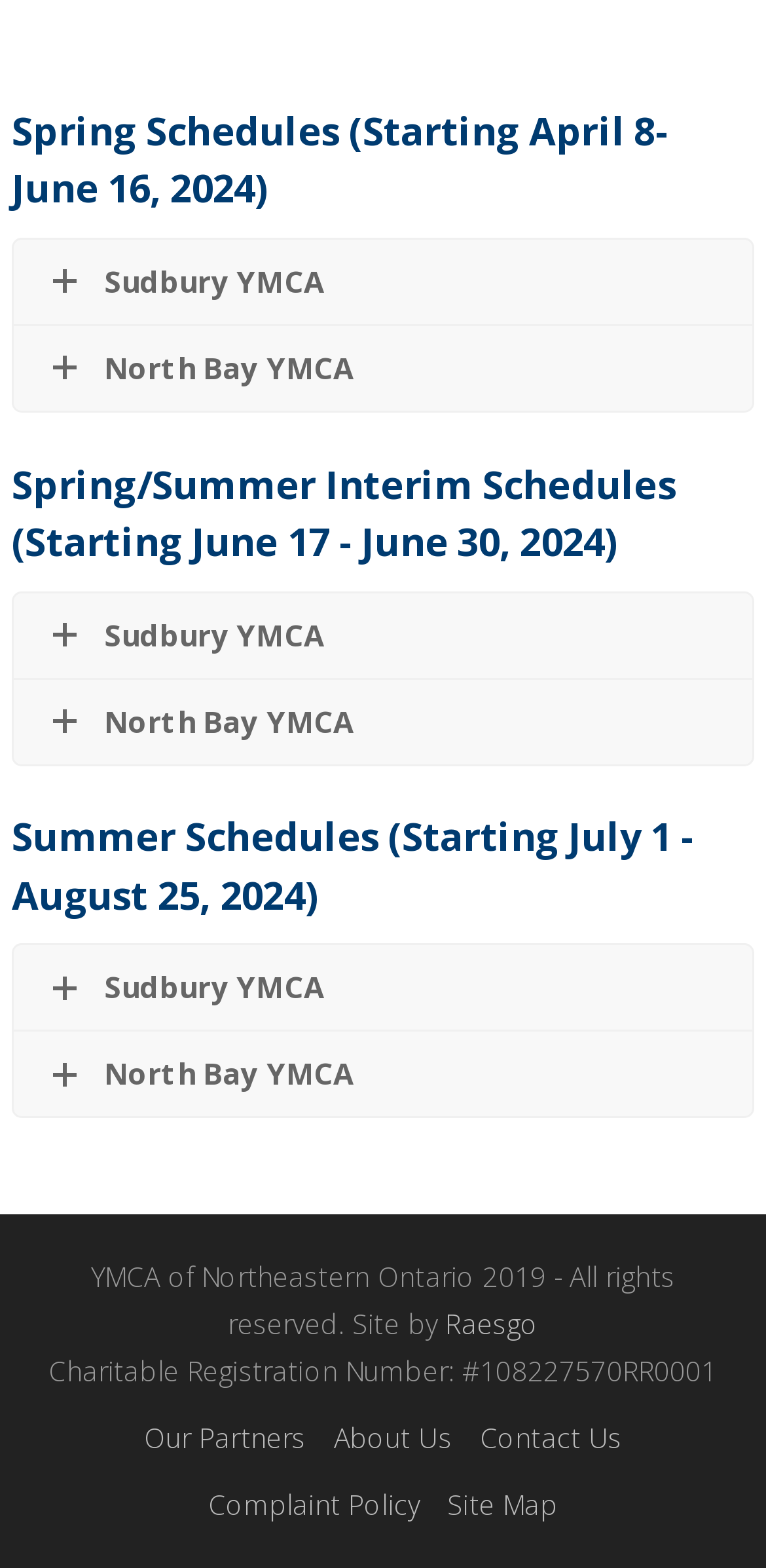Determine the bounding box coordinates for the clickable element to execute this instruction: "Visit Raesgo website". Provide the coordinates as four float numbers between 0 and 1, i.e., [left, top, right, bottom].

[0.582, 0.832, 0.703, 0.856]